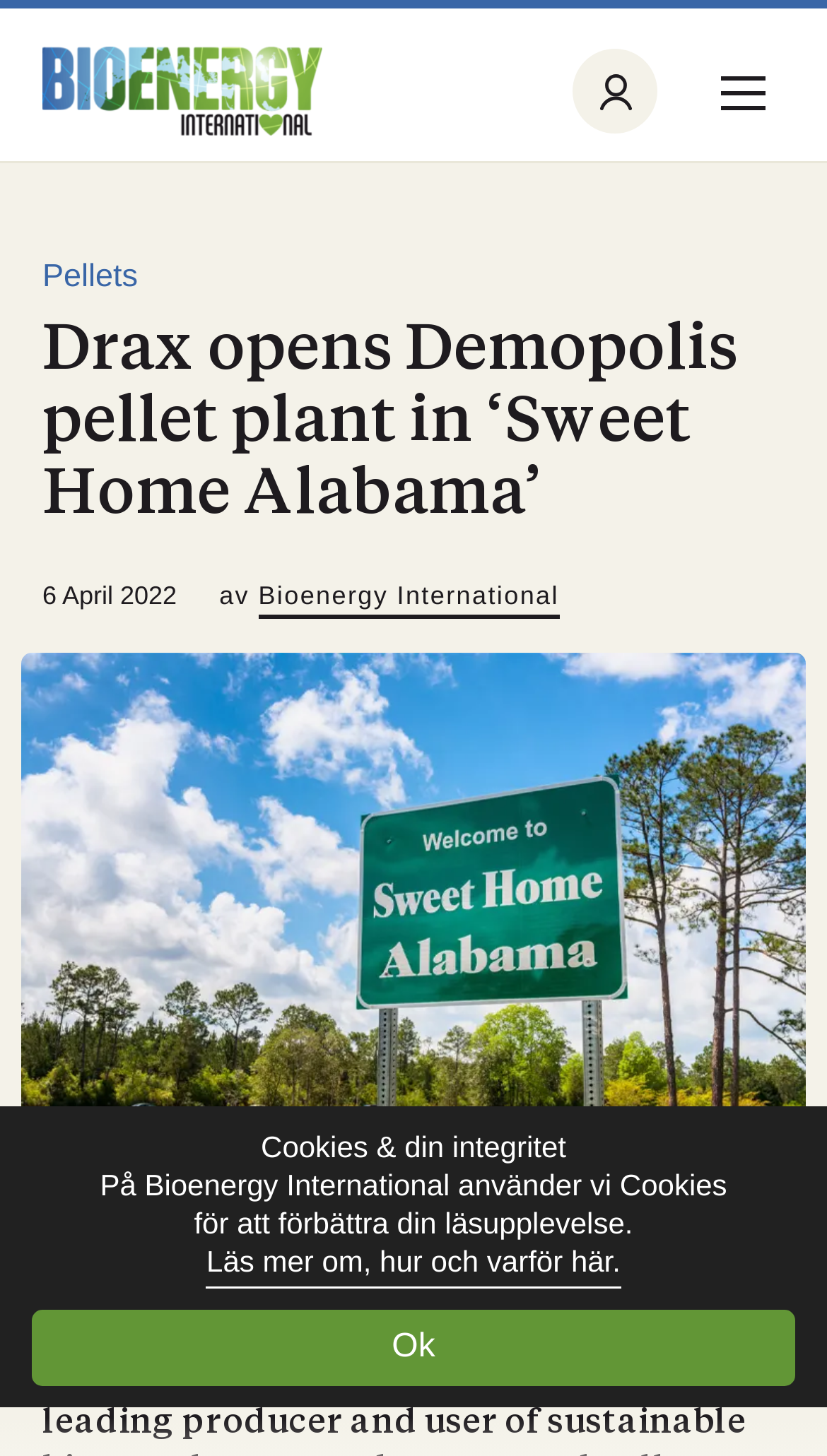Describe all significant elements and features of the webpage.

The webpage is about Drax Group's new wood pellet plant in Demopolis, Alabama. At the top left, there is a link to "Bioenergy International" accompanied by an image with the same name. To the right of this link, there is another link with no text. Below these links, there is a heading that reads "Drax opens Demopolis pellet plant in ‘Sweet Home Alabama’". 

Under the heading, there is a static text "Pellets" on the left, and a date "6 April 2022" on the left as well, slightly below the "Pellets" text. Next to the date, there is a static text "av" and a link to "Bioenergy International" again. 

Below these elements, there is a large image that takes up most of the width of the page, with a caption that describes the image as "Drax opens Demopolis pellet plant in ‘Sweet Home Alabama’" and provides additional information about the plant. 

At the bottom of the page, there are some texts and links related to cookies and privacy, including a link to learn more about how and why cookies are used on the website. Finally, there is an "Ok" button at the very bottom of the page.